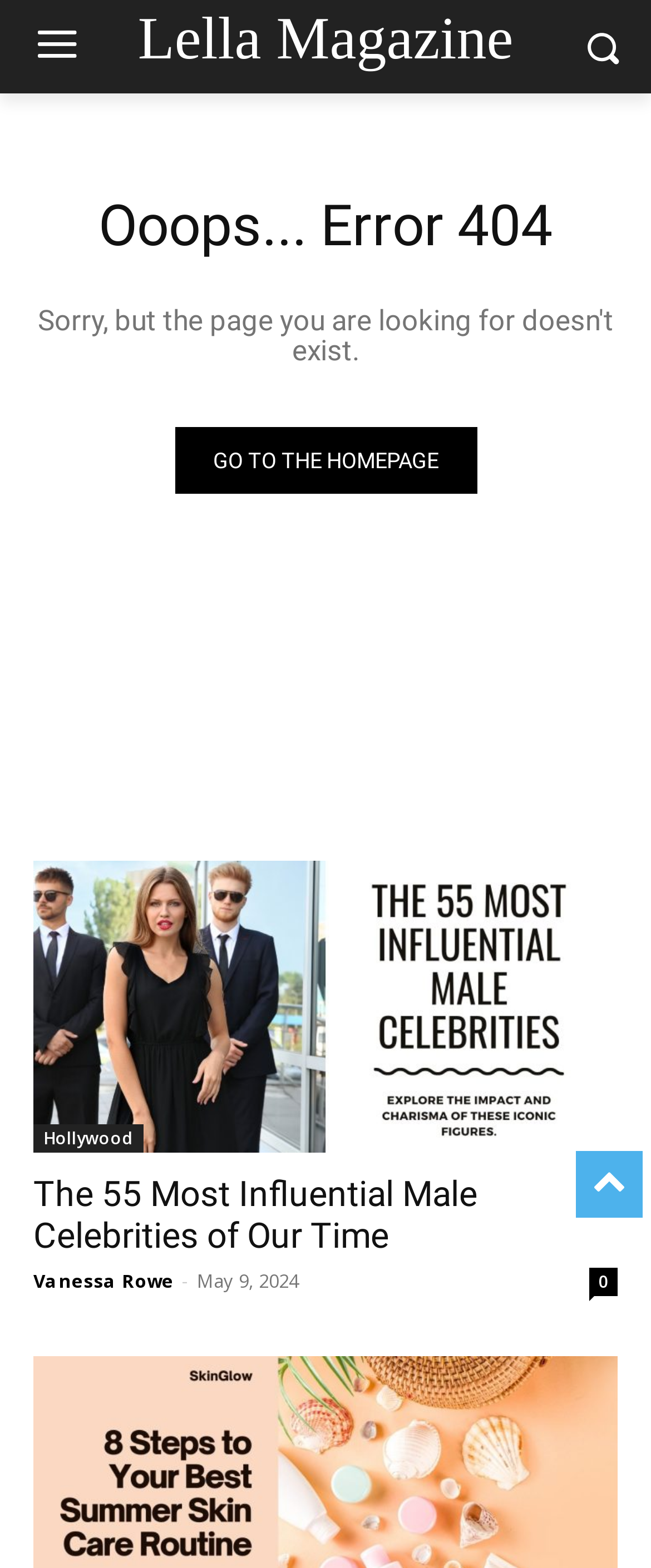Provide a thorough description of the webpage's content and layout.

The webpage is a 404 error page from Lella Magazine. At the top, there is a link to the Lella Magazine homepage, situated almost centrally. To the right of this link, there is a small image. Below these elements, a prominent heading "Ooops... Error 404" is displayed, spanning almost the entire width of the page.

Underneath the error heading, a link "GO TO THE HOMEPAGE" is positioned, slightly off-center to the left. Below this link, there are several links and text elements arranged vertically. The first link is "Hollywood", followed by a longer link "The 55 Most Influential Male Celebrities of Our Time", which is also a heading. This heading has a duplicate link with the same text underneath it.

Further down, there are more links, including "Vanessa Rowe", and a static text element with a hyphen. Next to the hyphen, there is a time element displaying the date "May 9, 2024". Finally, at the bottom right corner of the page, there is a link with the text "0".